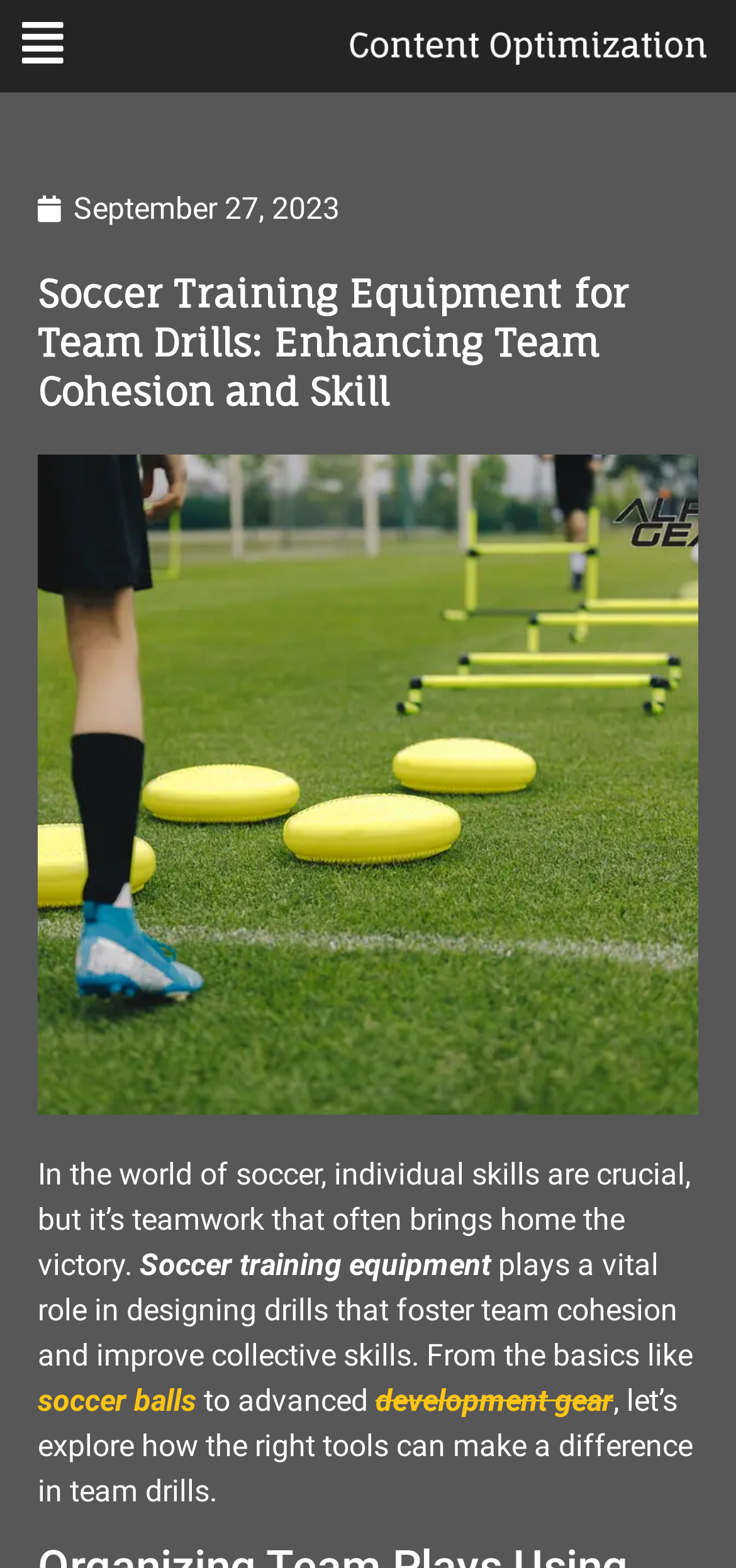Please determine the bounding box coordinates for the element with the description: "development gear".

[0.51, 0.882, 0.833, 0.905]